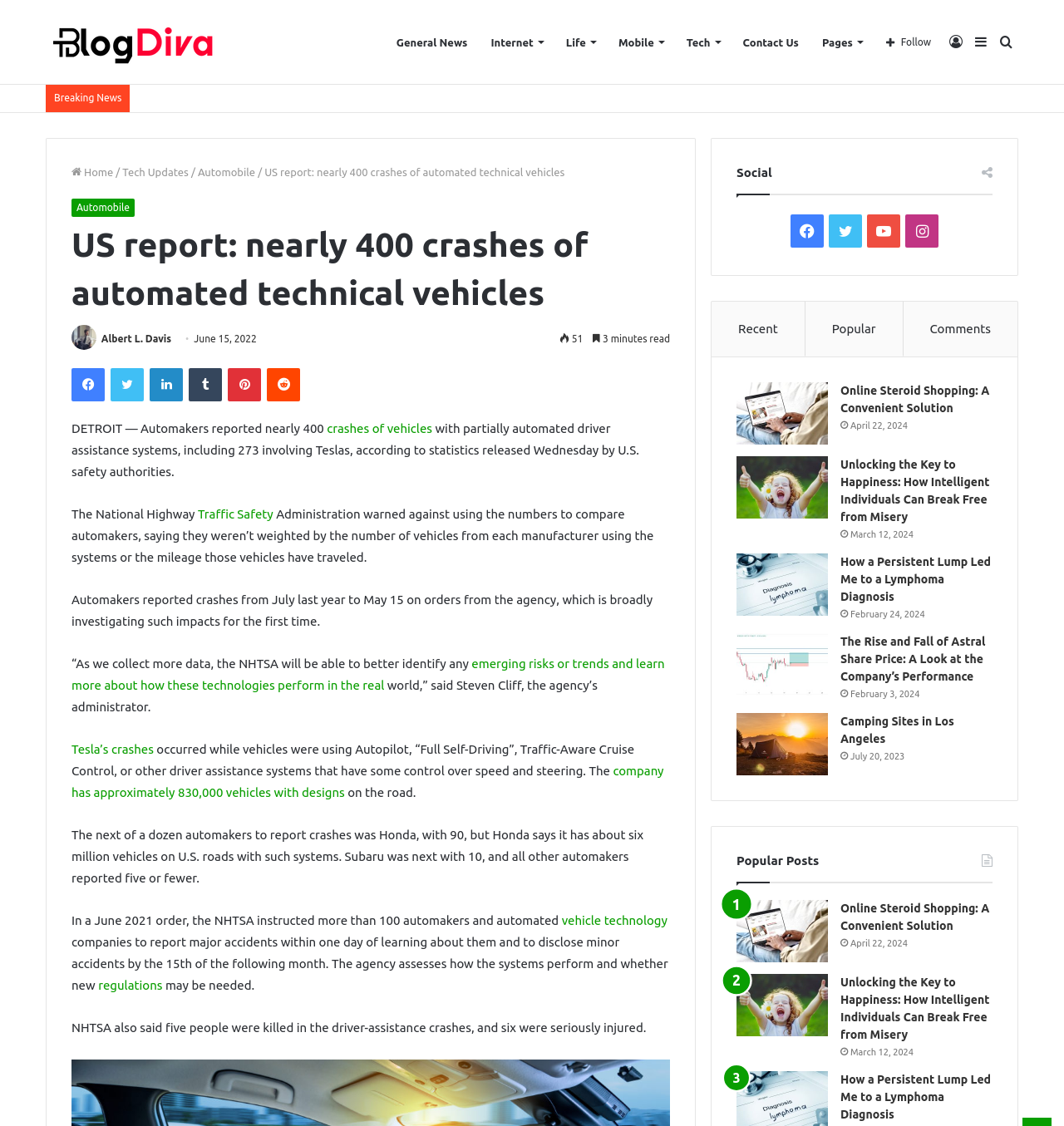Find the bounding box coordinates of the UI element according to this description: "crashes of vehicles".

[0.307, 0.374, 0.406, 0.387]